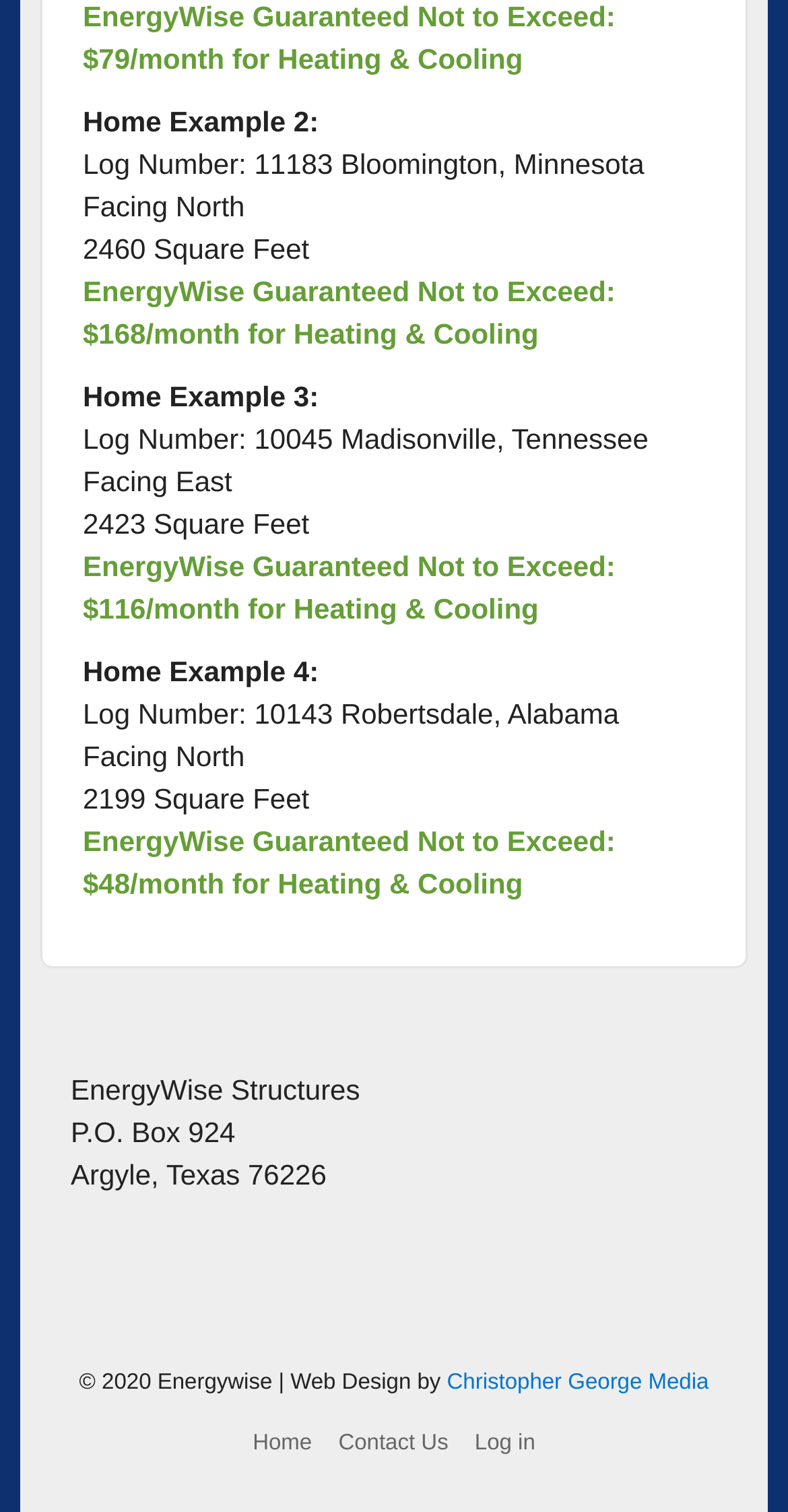Provide the bounding box coordinates for the UI element described in this sentence: "Home". The coordinates should be four float values between 0 and 1, i.e., [left, top, right, bottom].

[0.321, 0.947, 0.396, 0.963]